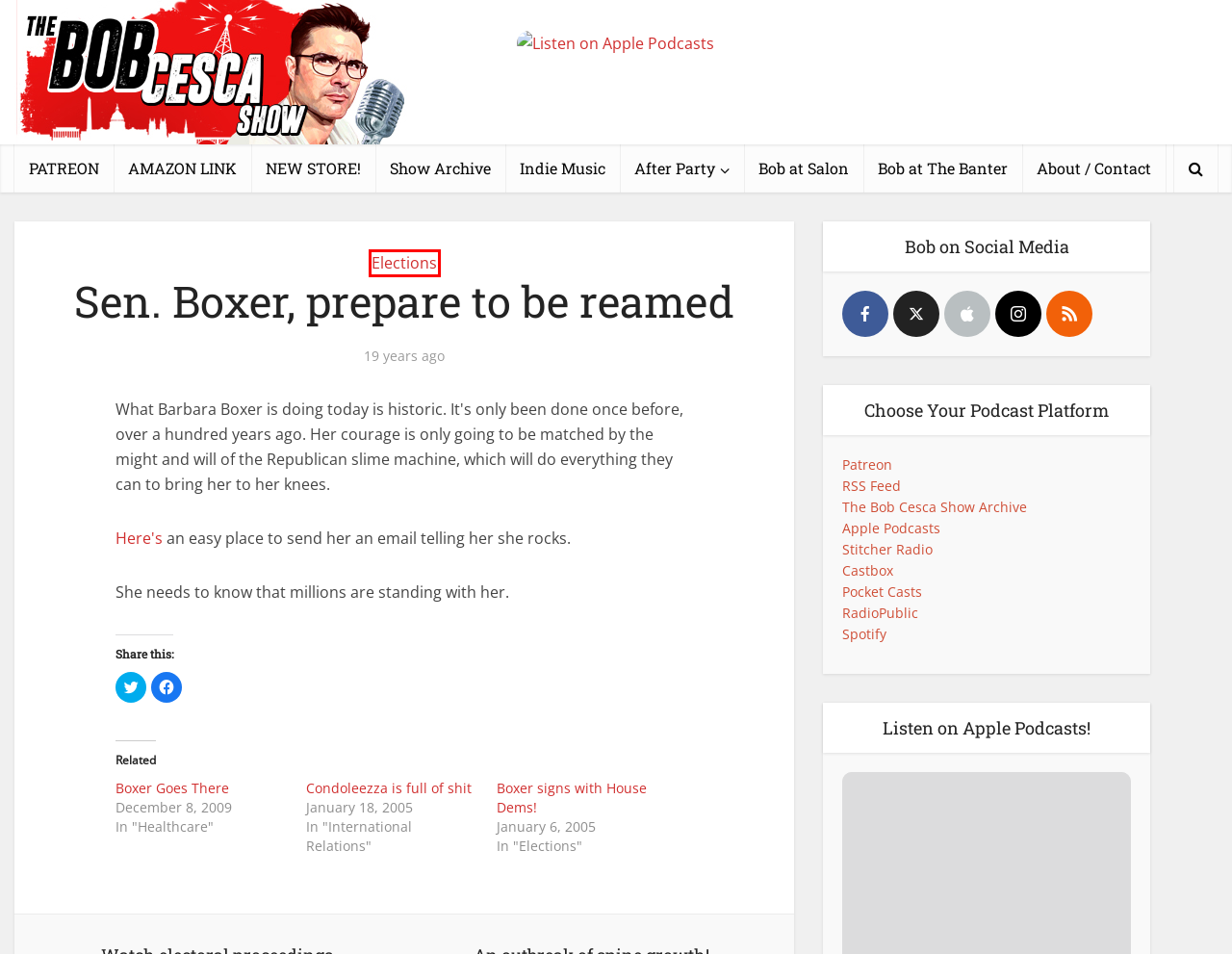You are presented with a screenshot of a webpage that includes a red bounding box around an element. Determine which webpage description best matches the page that results from clicking the element within the red bounding box. Here are the candidates:
A. Amazon.com
B. What About Bob? – The Bob Cesca Show | News and Politics Podcast
C. Web Player - Pocket Casts
D. Elections – The Bob Cesca Show | News and Politics Podcast
E. Boxer signs with House Dems! – The Bob Cesca Show | News and Politics Podcast
F. Join the Bob Cesca Show After Party – The Bob Cesca Show | News and Politics Podcast
G. Boxer Goes There – The Bob Cesca Show | News and Politics Podcast
H. Calling All Indie Musicians! – The Bob Cesca Show | News and Politics Podcast

D